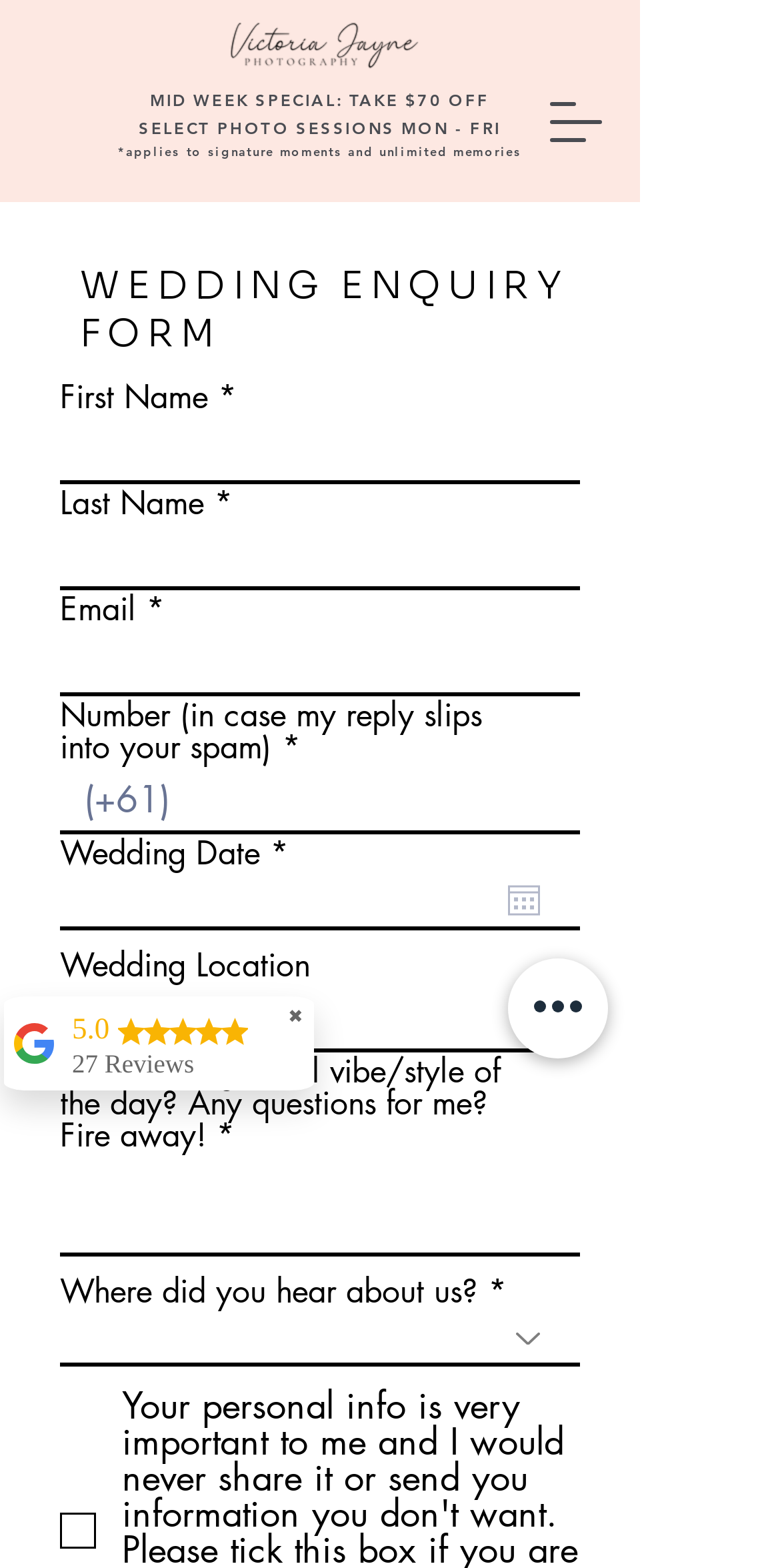Please mark the bounding box coordinates of the area that should be clicked to carry out the instruction: "Click on the Quick actions button".

[0.651, 0.611, 0.779, 0.675]